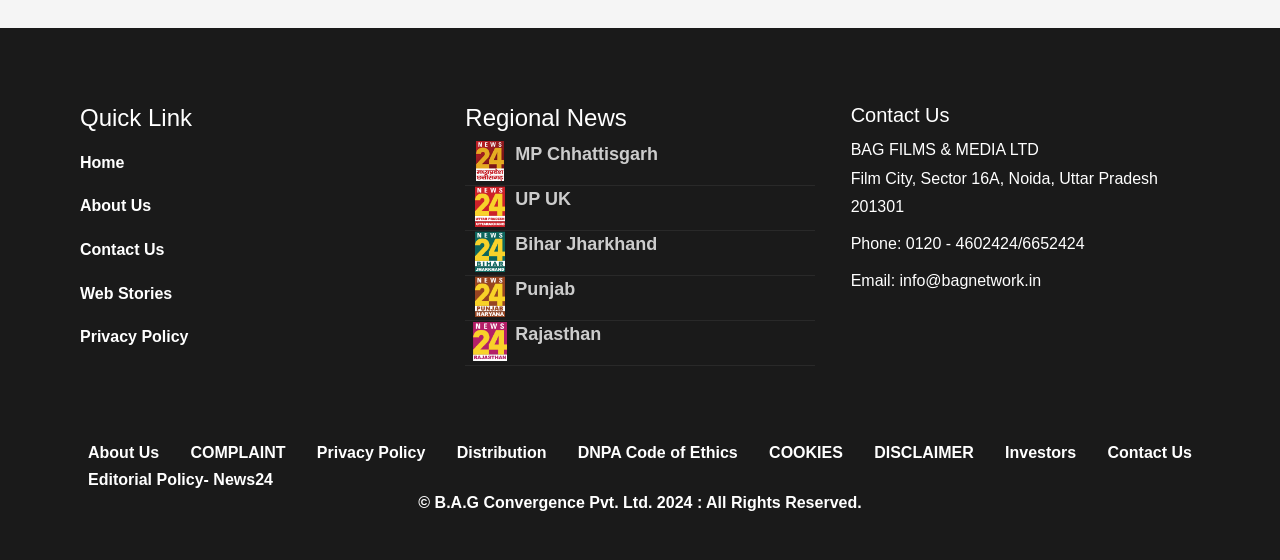Find the coordinates for the bounding box of the element with this description: "alt="News"".

[0.364, 0.492, 0.403, 0.566]